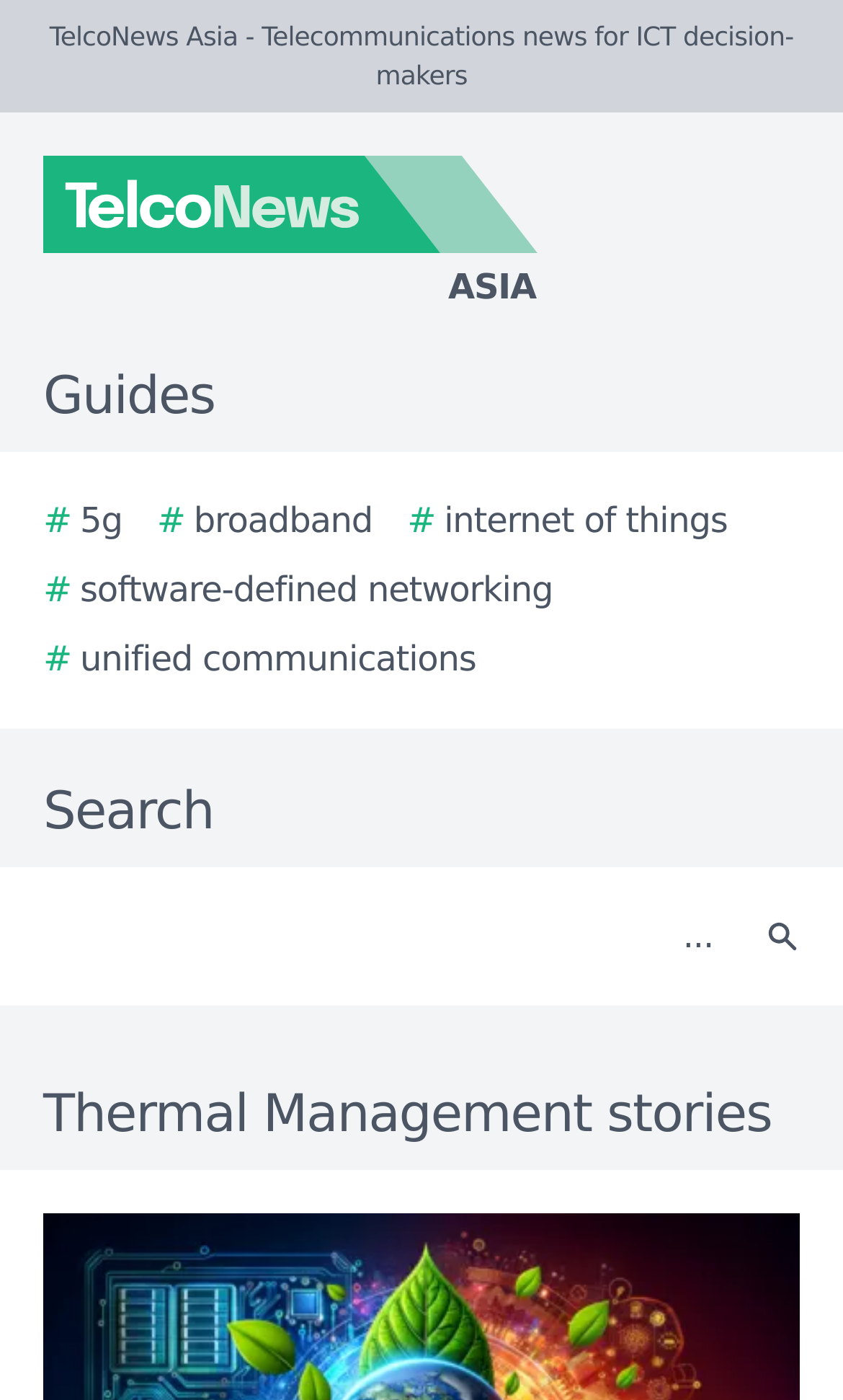What is the purpose of the textbox?
Using the image, answer in one word or phrase.

Search